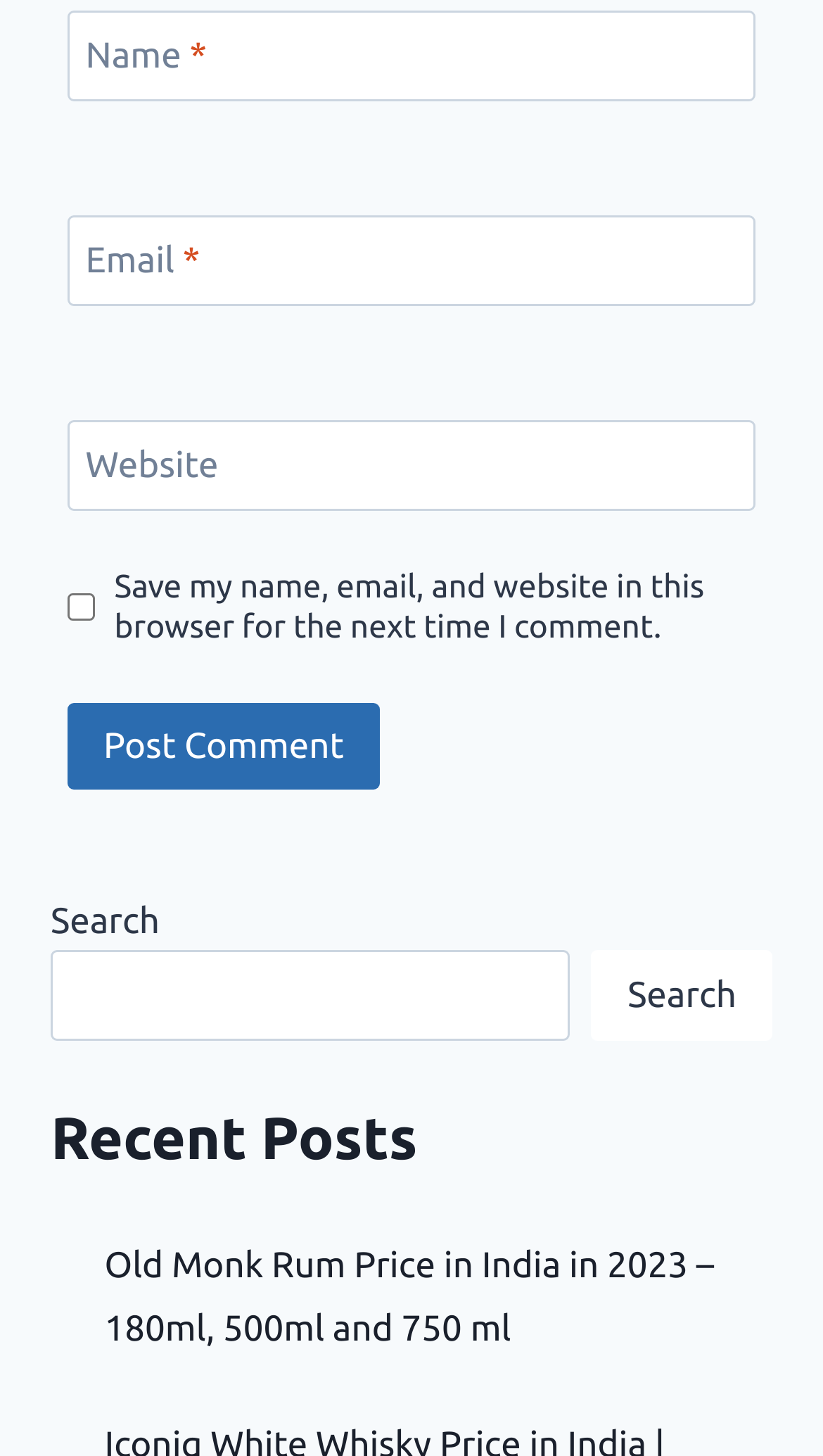Locate the bounding box coordinates for the element described below: "Search". The coordinates must be four float values between 0 and 1, formatted as [left, top, right, bottom].

[0.719, 0.653, 0.938, 0.715]